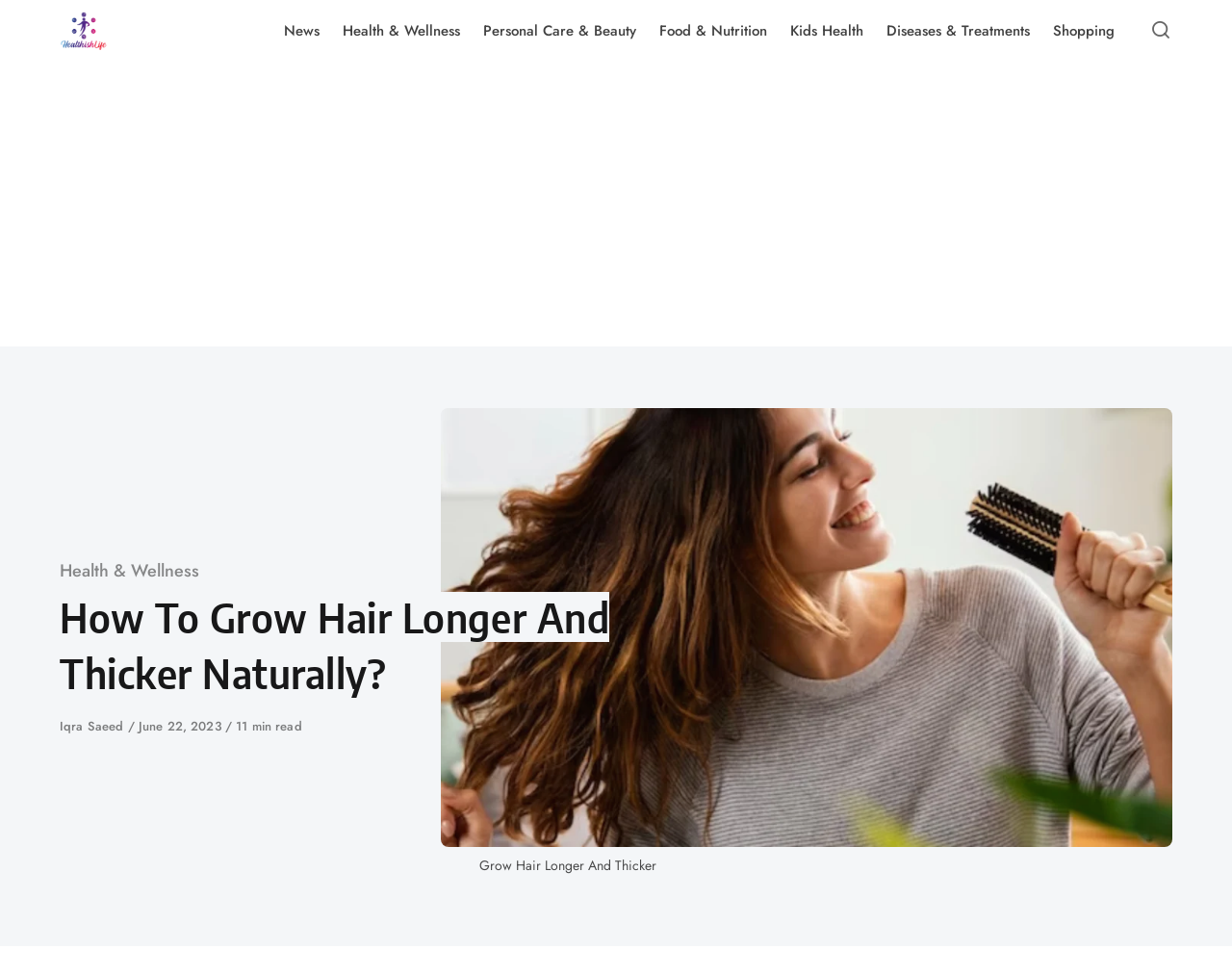Please find the main title text of this webpage.

How To Grow Hair Longer And Thicker Naturally?